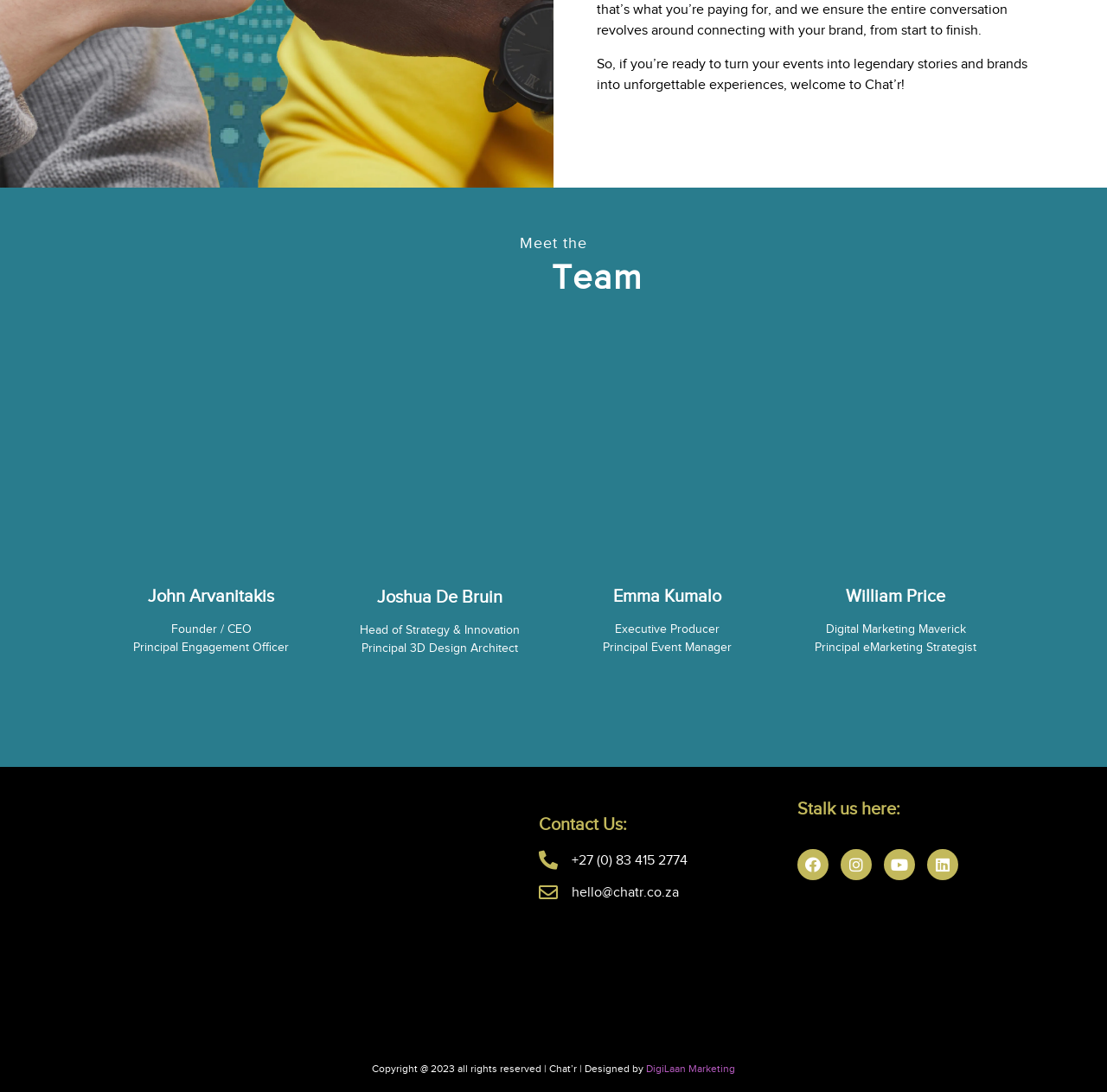Please specify the bounding box coordinates of the element that should be clicked to execute the given instruction: 'View John Arvanitakis' profile'. Ensure the coordinates are four float numbers between 0 and 1, expressed as [left, top, right, bottom].

[0.096, 0.319, 0.286, 0.518]